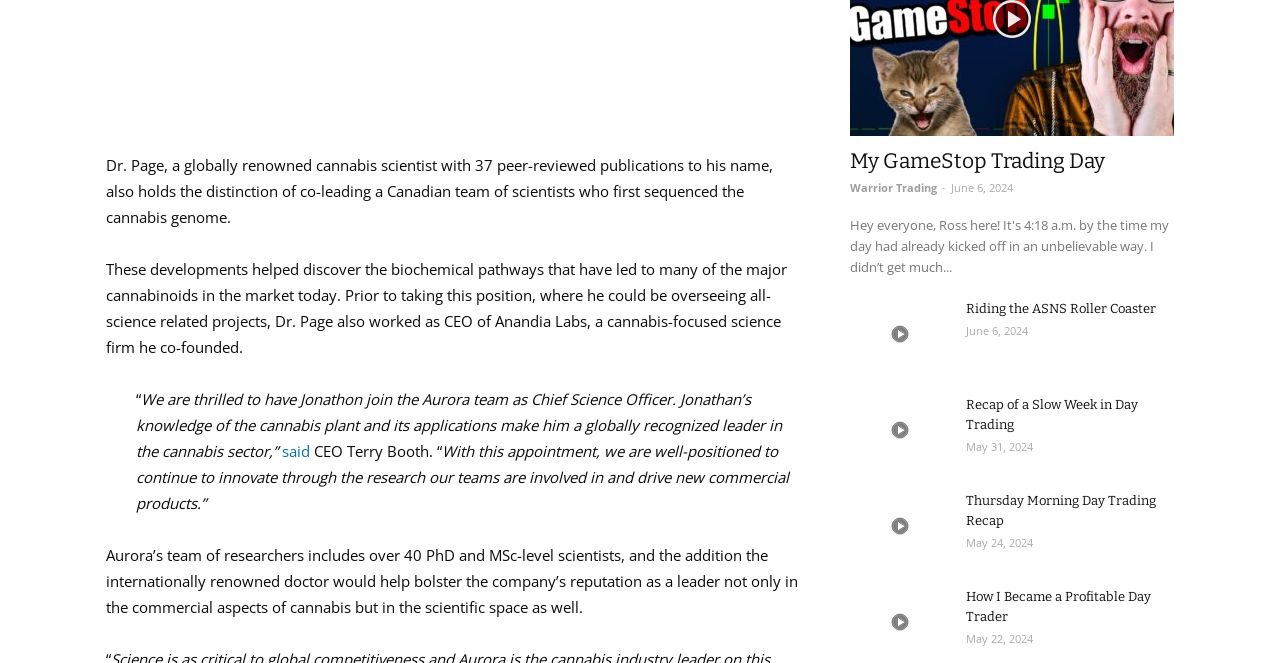Given the following UI element description: "Warrior Trading", find the bounding box coordinates in the webpage screenshot.

[0.664, 0.271, 0.732, 0.294]